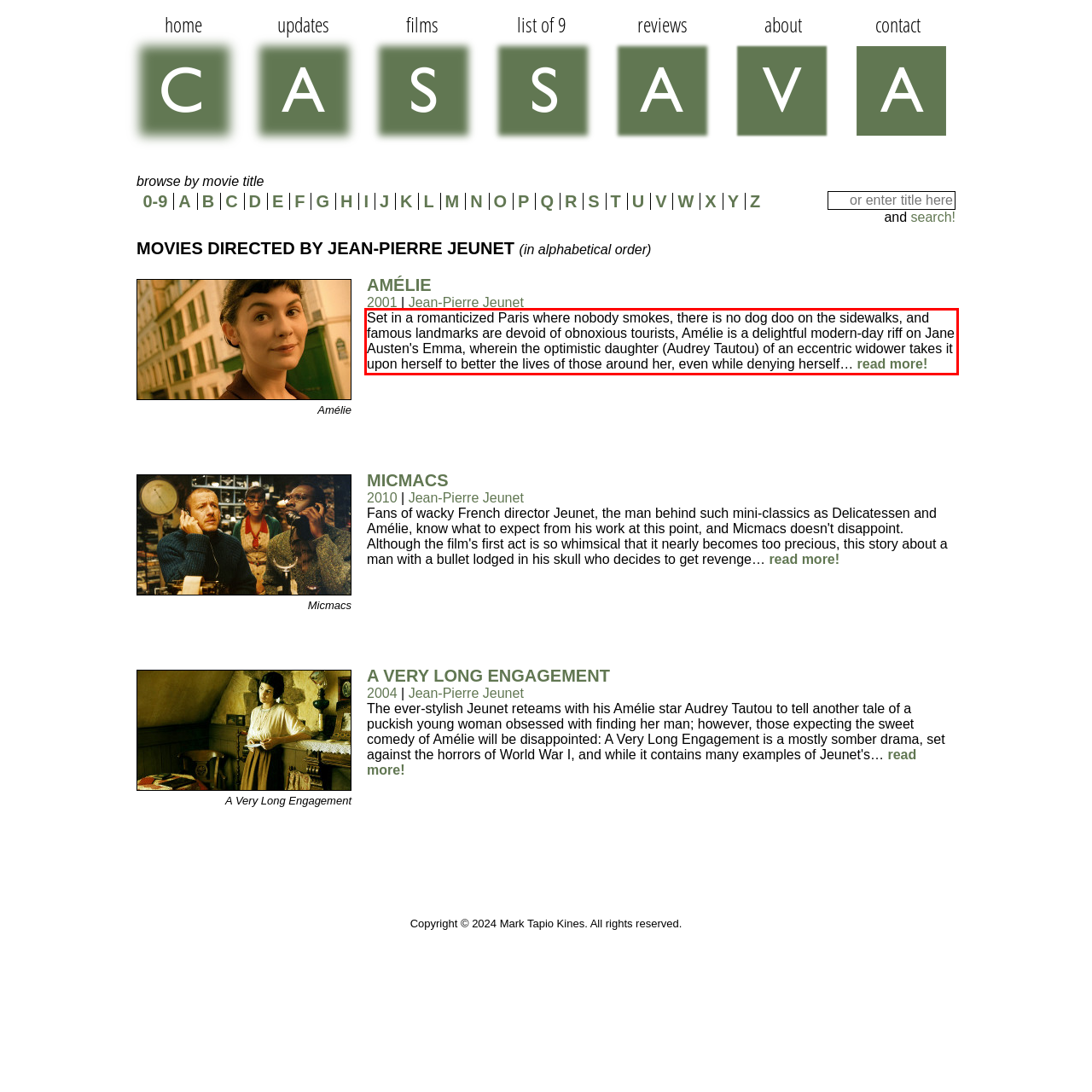In the screenshot of the webpage, find the red bounding box and perform OCR to obtain the text content restricted within this red bounding box.

Set in a romanticized Paris where nobody smokes, there is no dog doo on the sidewalks, and famous landmarks are devoid of obnoxious tourists, Amélie is a delightful modern-day riff on Jane Austen's Emma, wherein the optimistic daughter (Audrey Tautou) of an eccentric widower takes it upon herself to better the lives of those around her, even while denying herself… read more!